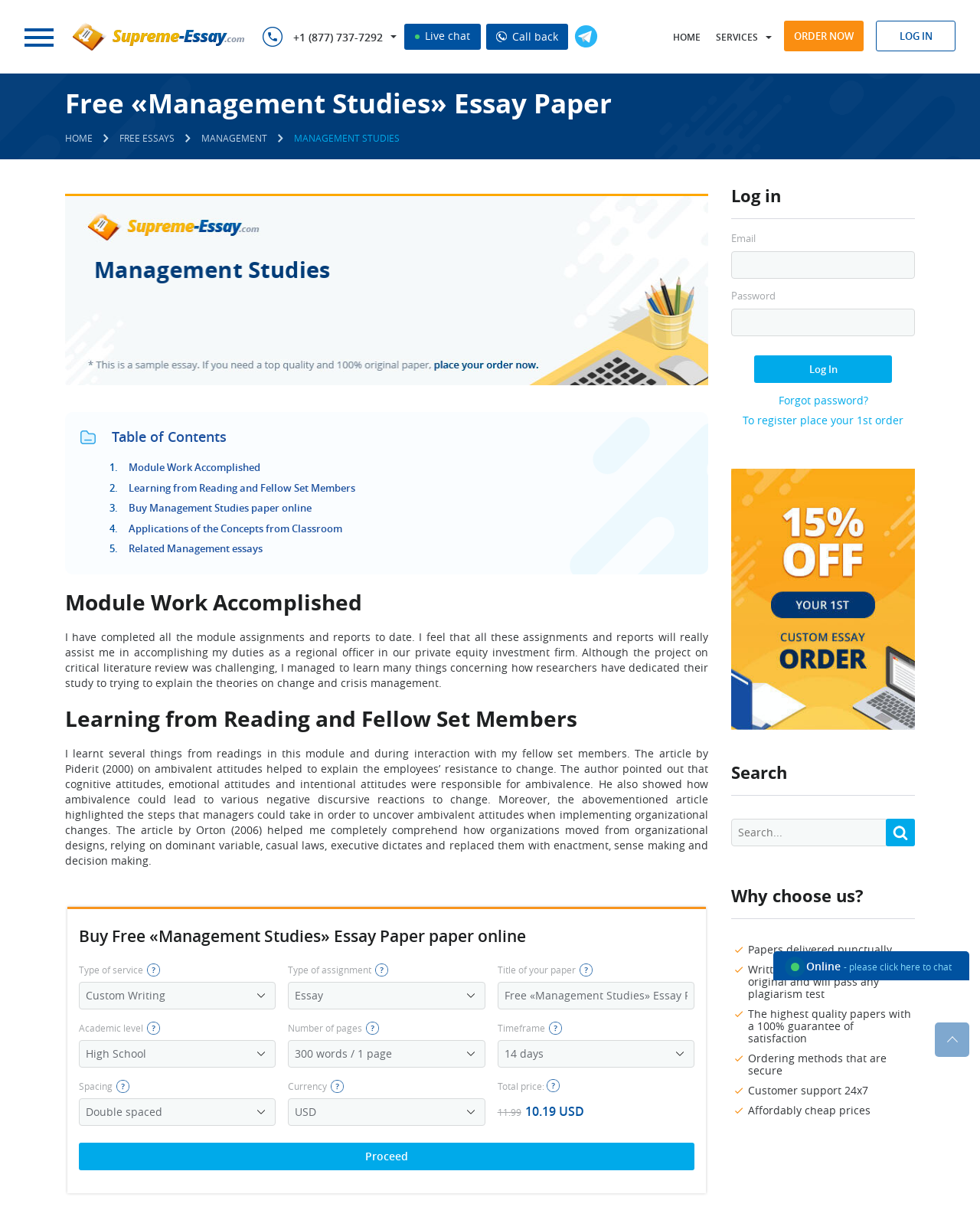Answer in one word or a short phrase: 
What is the purpose of the 'Search' textbox?

To search the website